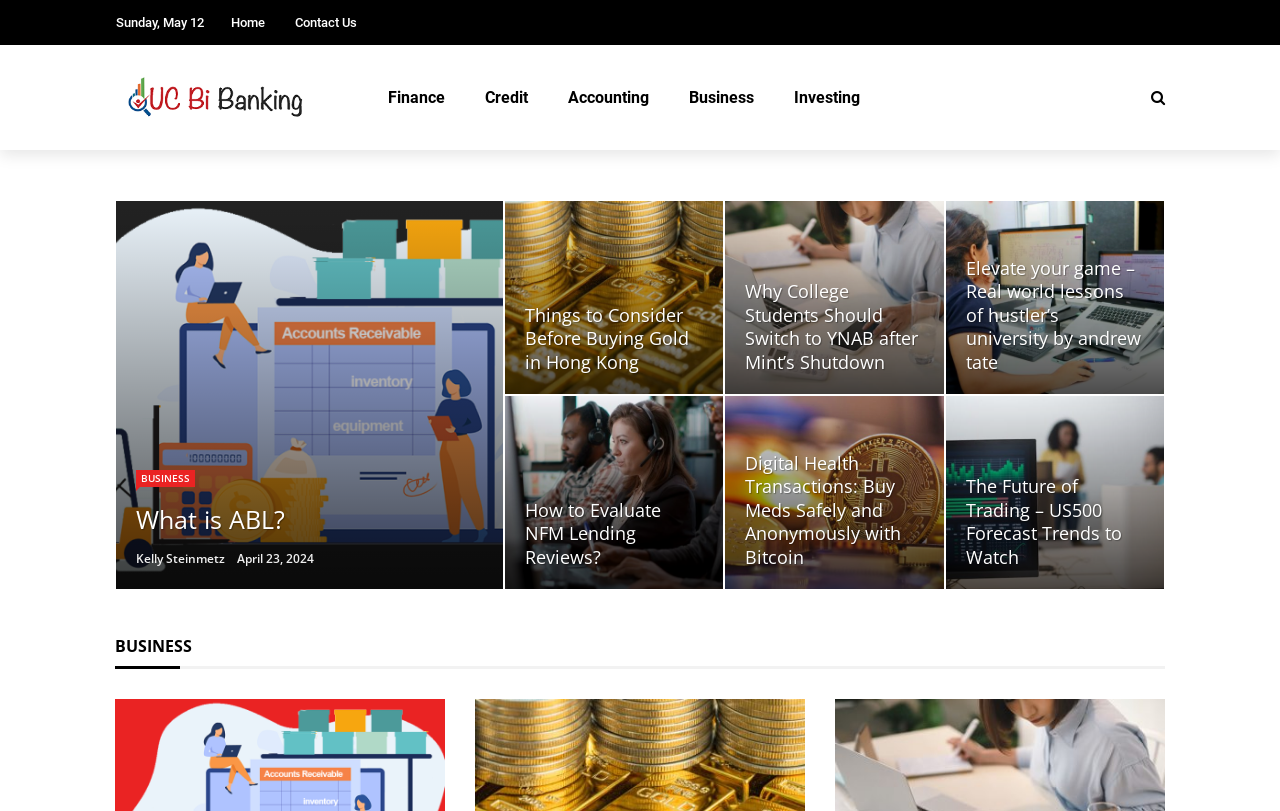Please give a short response to the question using one word or a phrase:
How many articles are listed on the page?

6